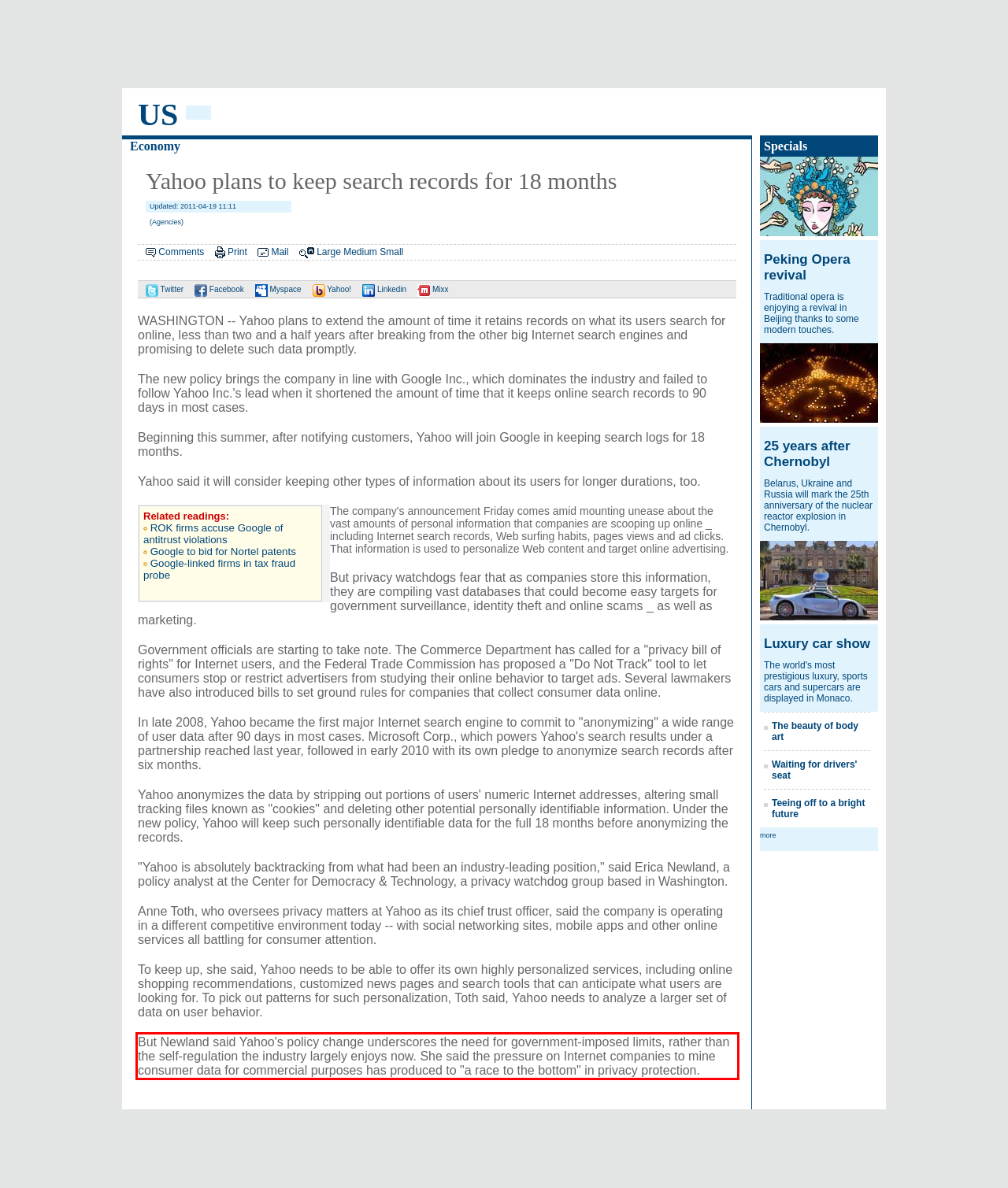Given a screenshot of a webpage with a red bounding box, extract the text content from the UI element inside the red bounding box.

But Newland said Yahoo's policy change underscores the need for government-imposed limits, rather than the self-regulation the industry largely enjoys now. She said the pressure on Internet companies to mine consumer data for commercial purposes has produced to "a race to the bottom" in privacy protection.